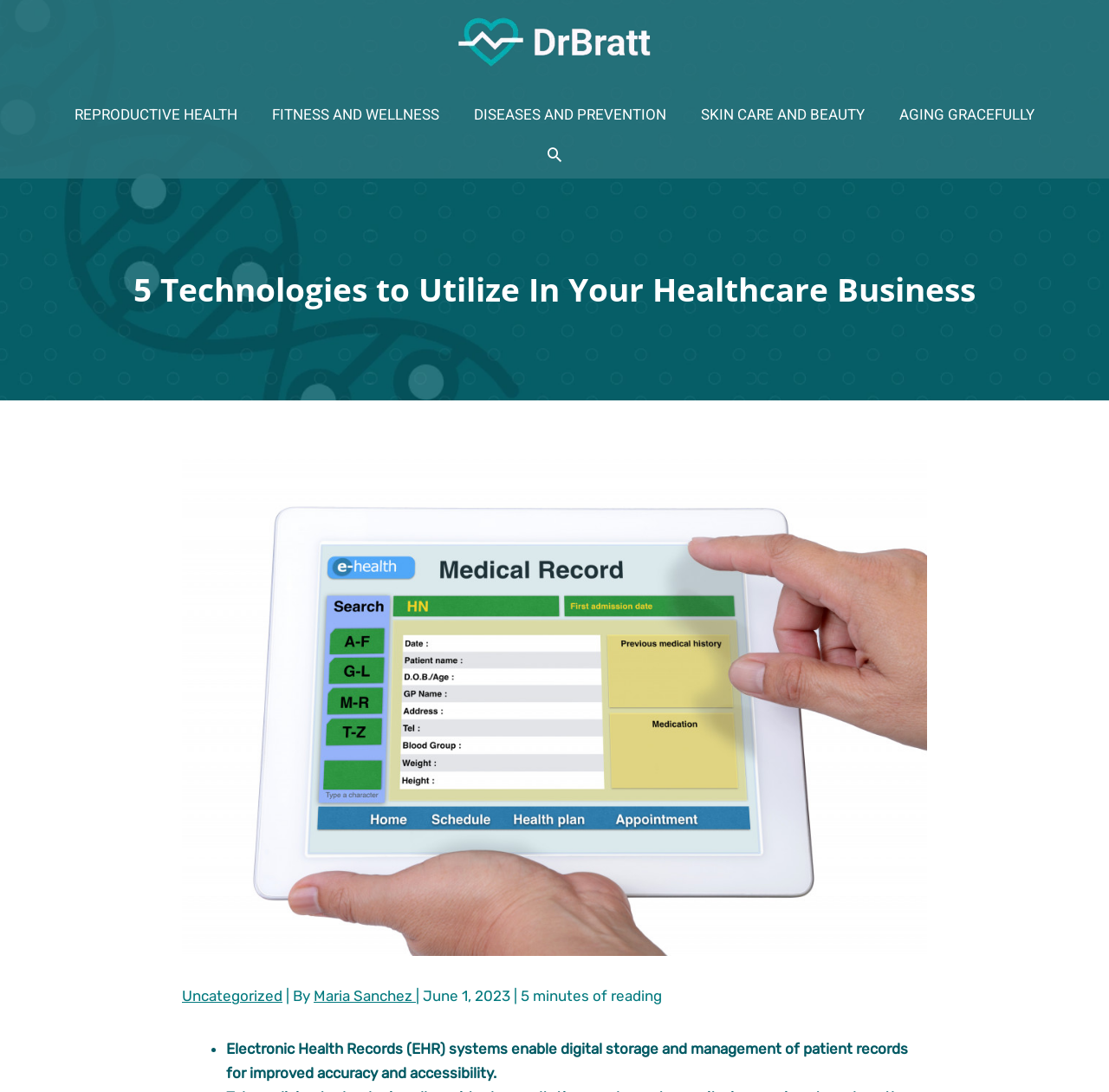Use a single word or phrase to answer the question: Who is the author of the article?

Maria Sanchez